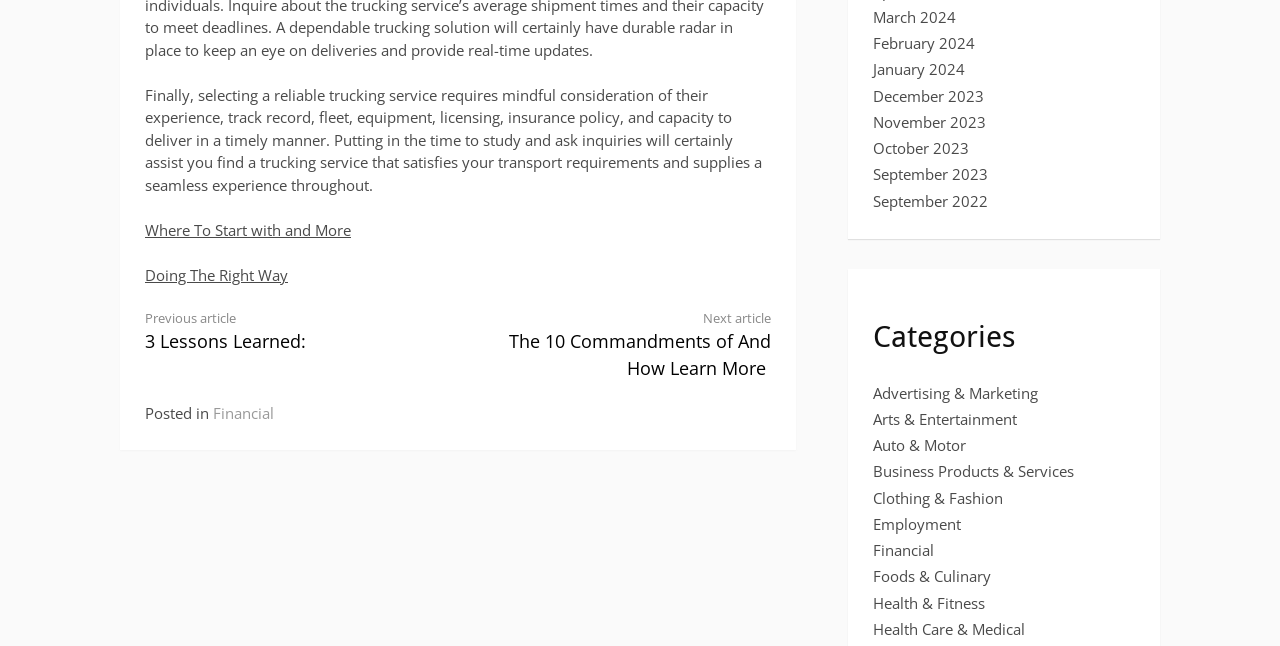What is the category of the article '3 Lessons Learned:'?
Answer the question with a thorough and detailed explanation.

The category of the article '3 Lessons Learned:' can be inferred from the link 'Previous article 3 Lessons Learned:' which is located near the 'Continue Reading' button, and the category 'Financial' is mentioned in the footer section.